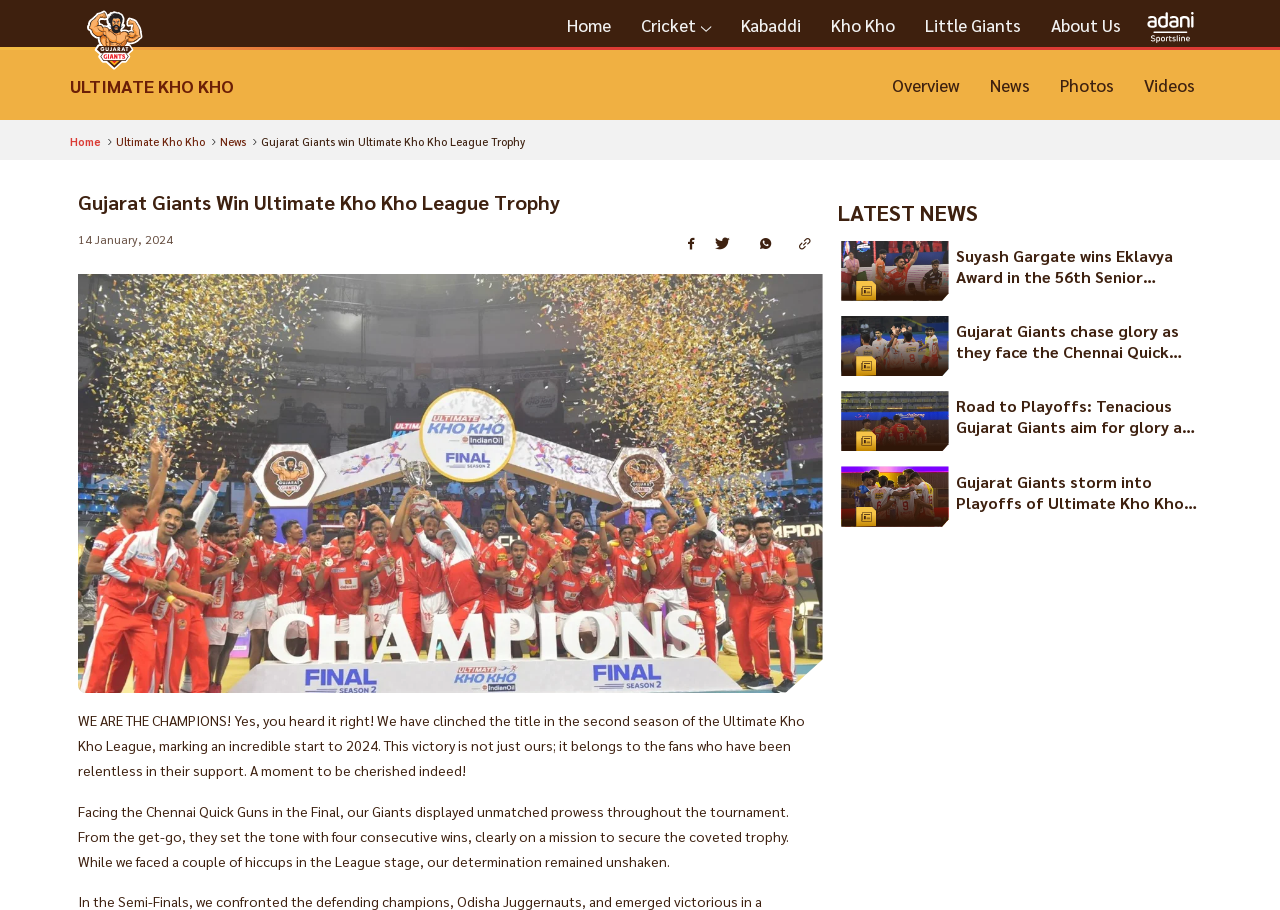Locate the bounding box coordinates of the element's region that should be clicked to carry out the following instruction: "Click on the 'Kho Kho' link". The coordinates need to be four float numbers between 0 and 1, i.e., [left, top, right, bottom].

[0.638, 0.007, 0.711, 0.048]